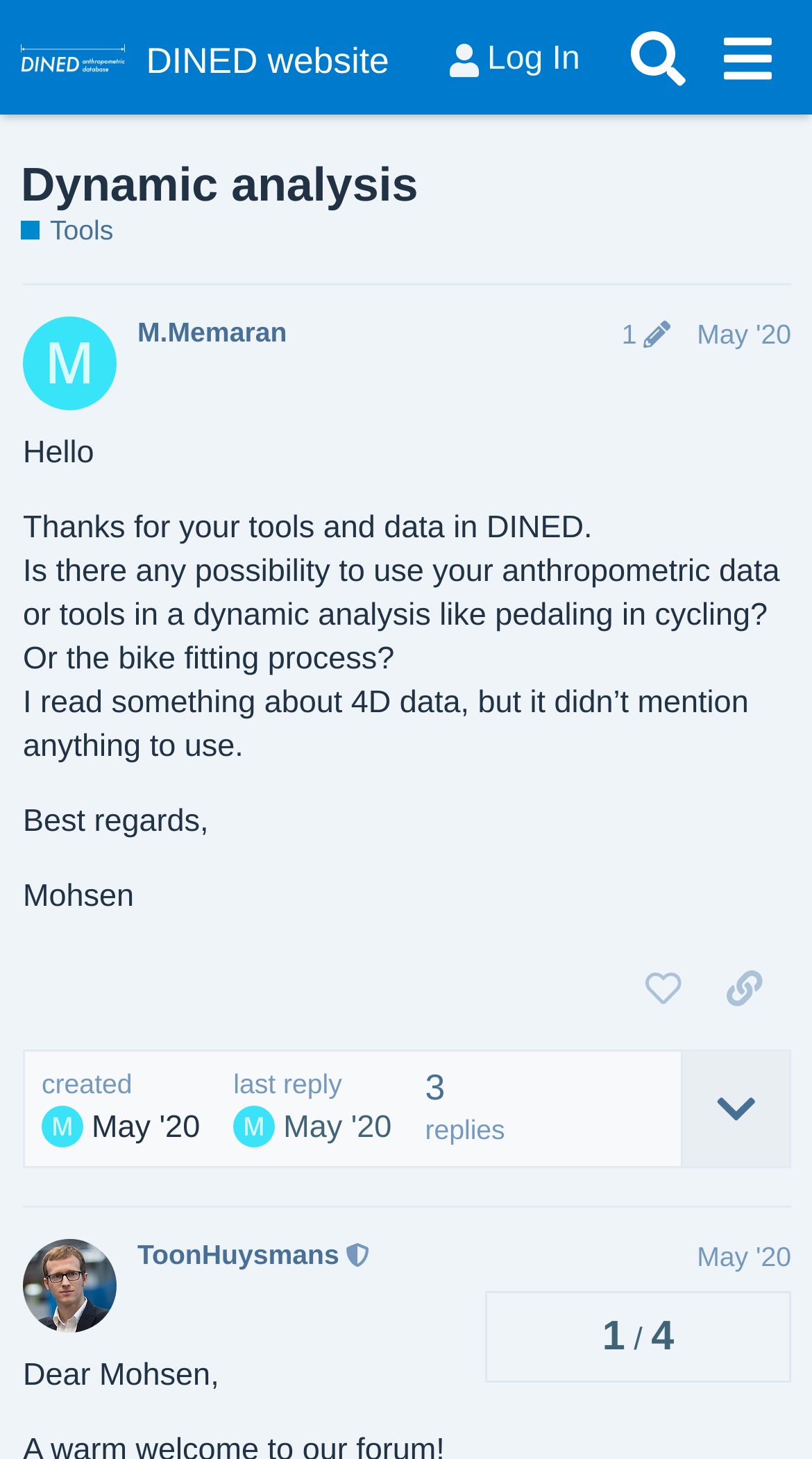Locate the bounding box coordinates of the element's region that should be clicked to carry out the following instruction: "Click the 'Home' link". The coordinates need to be four float numbers between 0 and 1, i.e., [left, top, right, bottom].

None